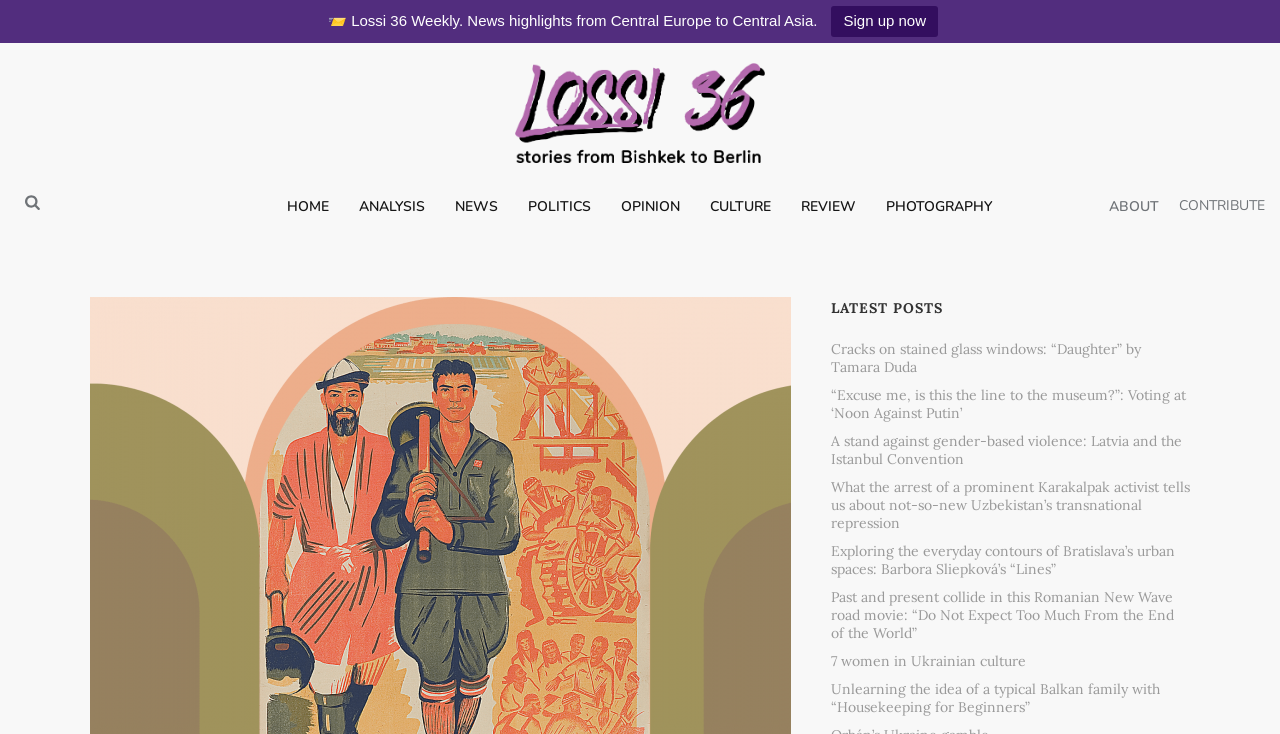What is the name of the newsletter?
Based on the image, respond with a single word or phrase.

Lossi 36 Weekly